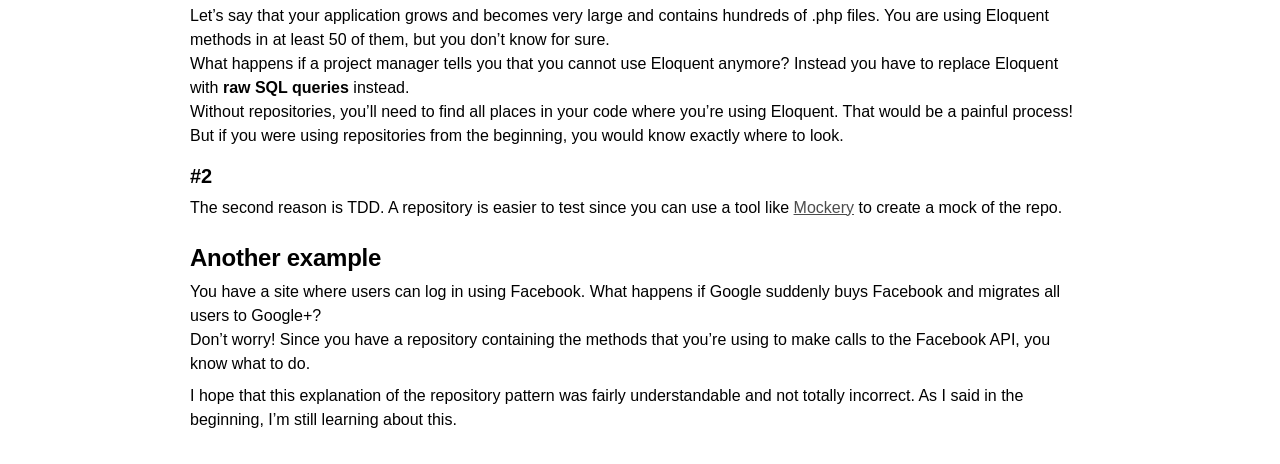Given the element description: "parent_node: Comment name="author" placeholder="Name *"", predict the bounding box coordinates of the UI element it refers to, using four float numbers between 0 and 1, i.e., [left, top, right, bottom].

None